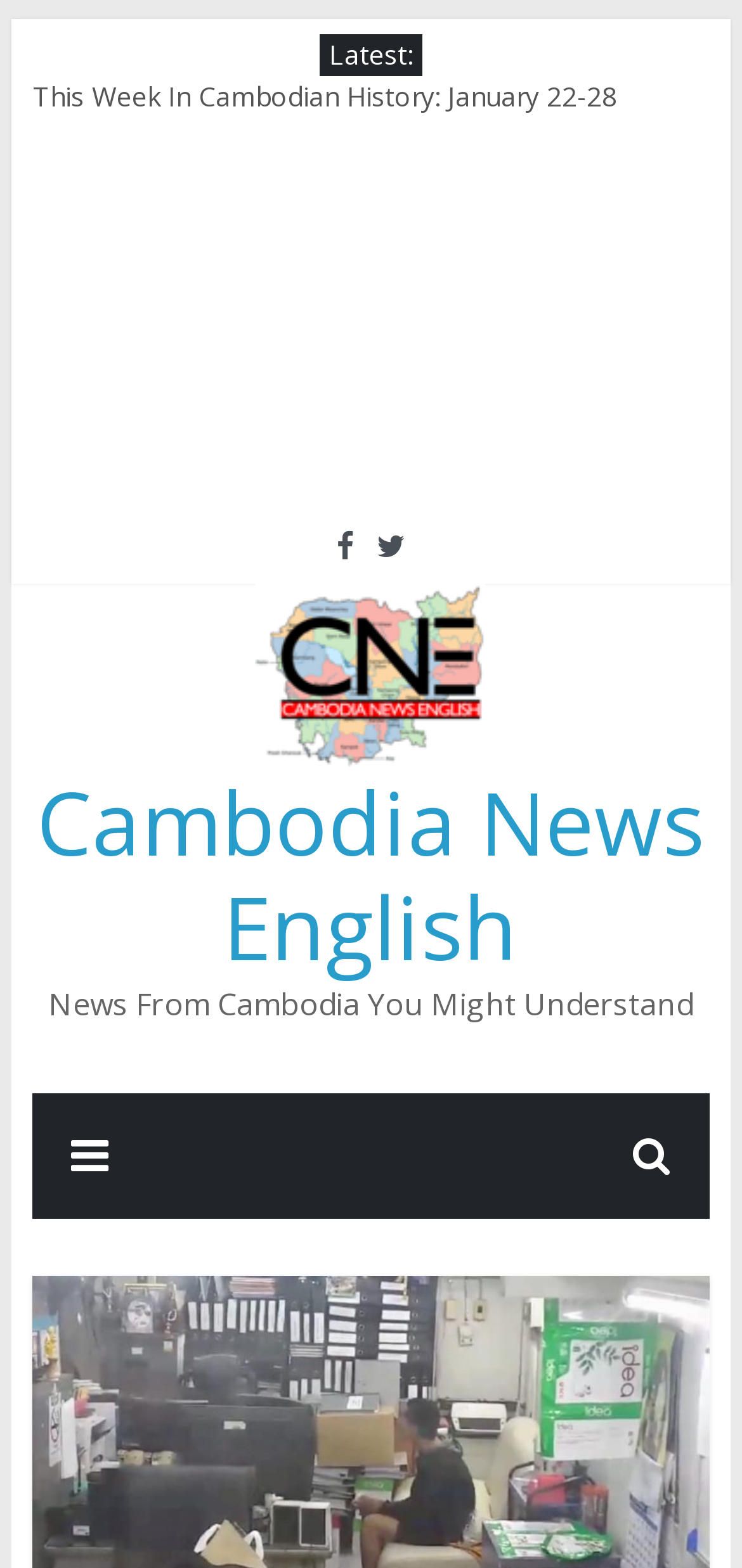Identify and extract the main heading of the webpage.

Cambodian Banged Up in Bangkok For Showing His Tackle and Illegal Entry